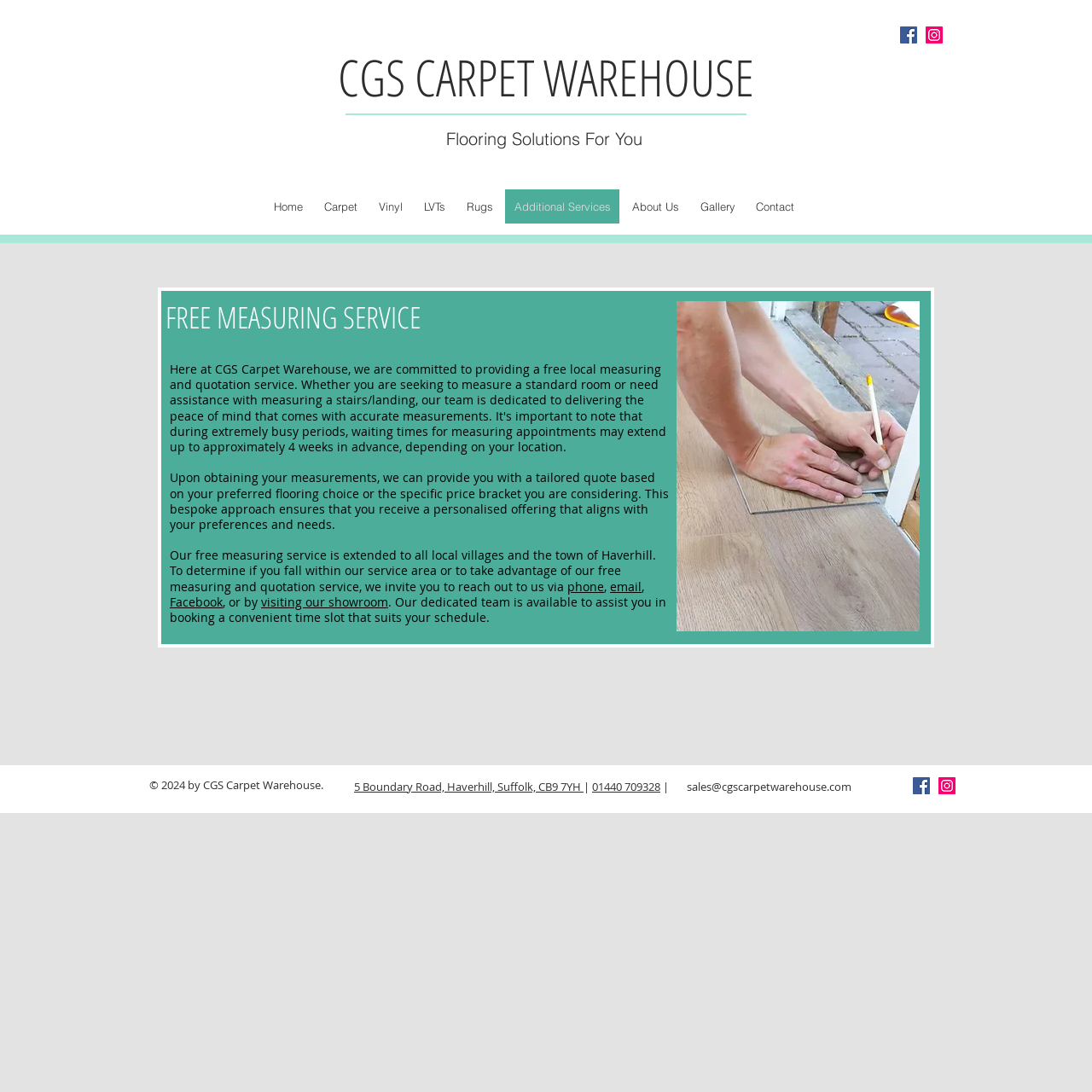Return the bounding box coordinates of the UI element that corresponds to this description: "Least NewsYour blog category". The coordinates must be given as four float numbers in the range of 0 and 1, [left, top, right, bottom].

None